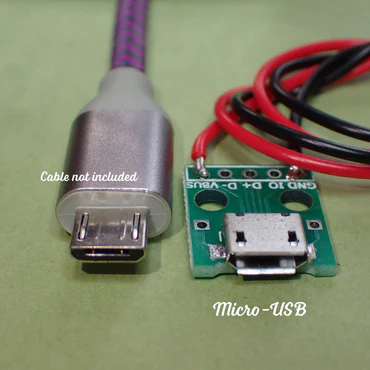Is the braided cable included with the product?
Based on the screenshot, provide your answer in one word or phrase.

No